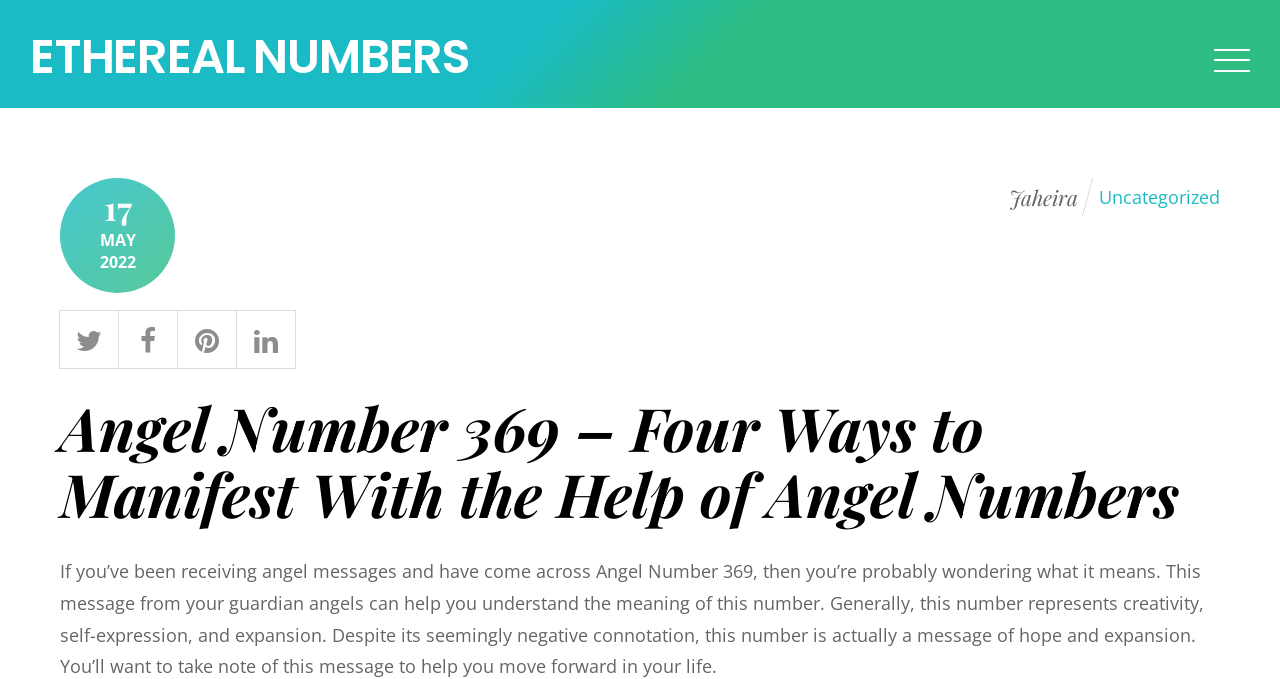What does Angel Number 369 represent?
Based on the image, answer the question with as much detail as possible.

I found the meaning of Angel Number 369 by reading the static text element that describes the number's significance. According to the text, Angel Number 369 represents creativity, self-expression, and expansion, despite its seemingly negative connotation.